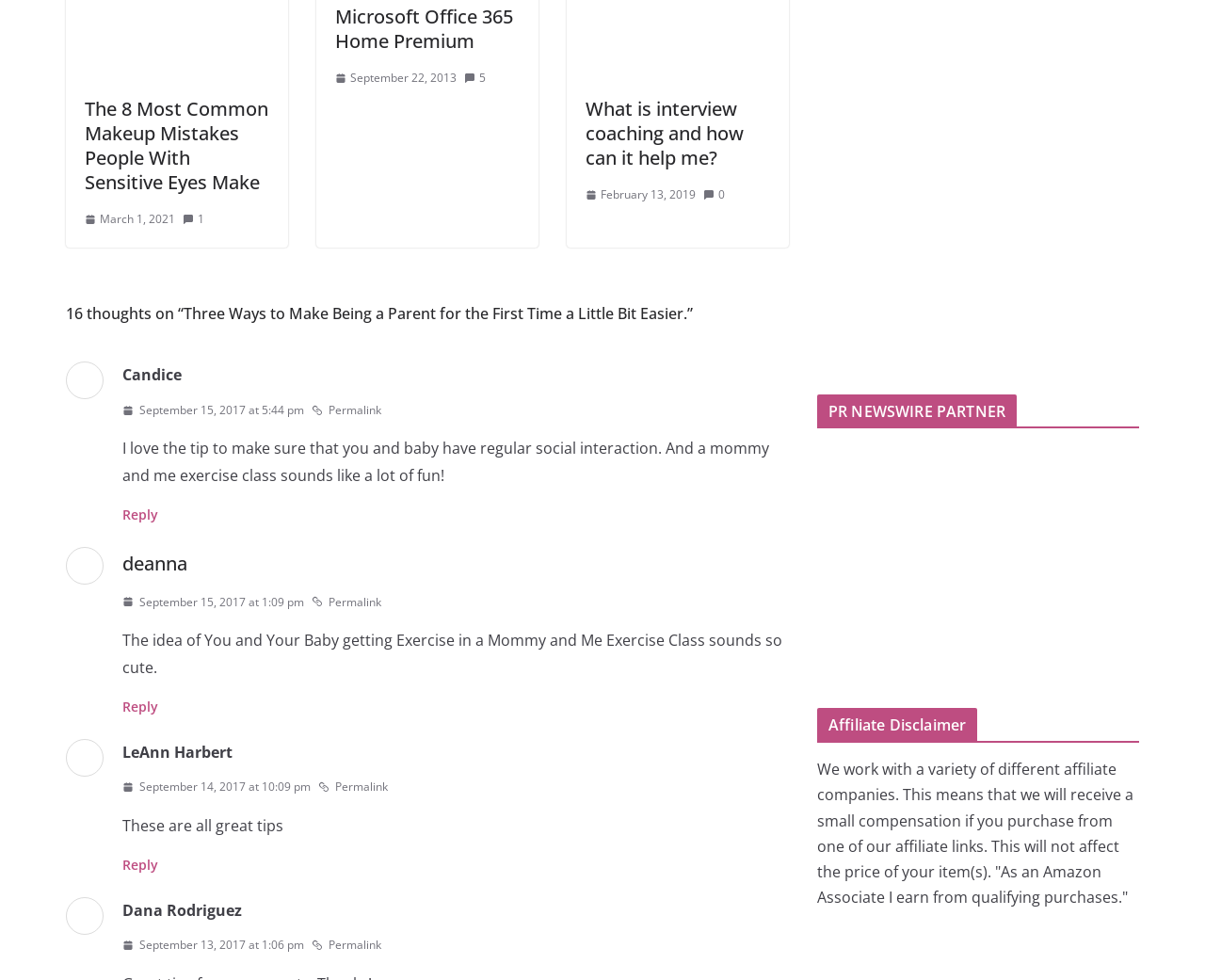Please analyze the image and give a detailed answer to the question:
What is the date of the third comment?

The third comment has a footer section that includes the name 'LeAnn Harbert' and a timestamp 'September 14, 2017 at 10:09 pm', indicating that the date of the third comment is September 14, 2017.